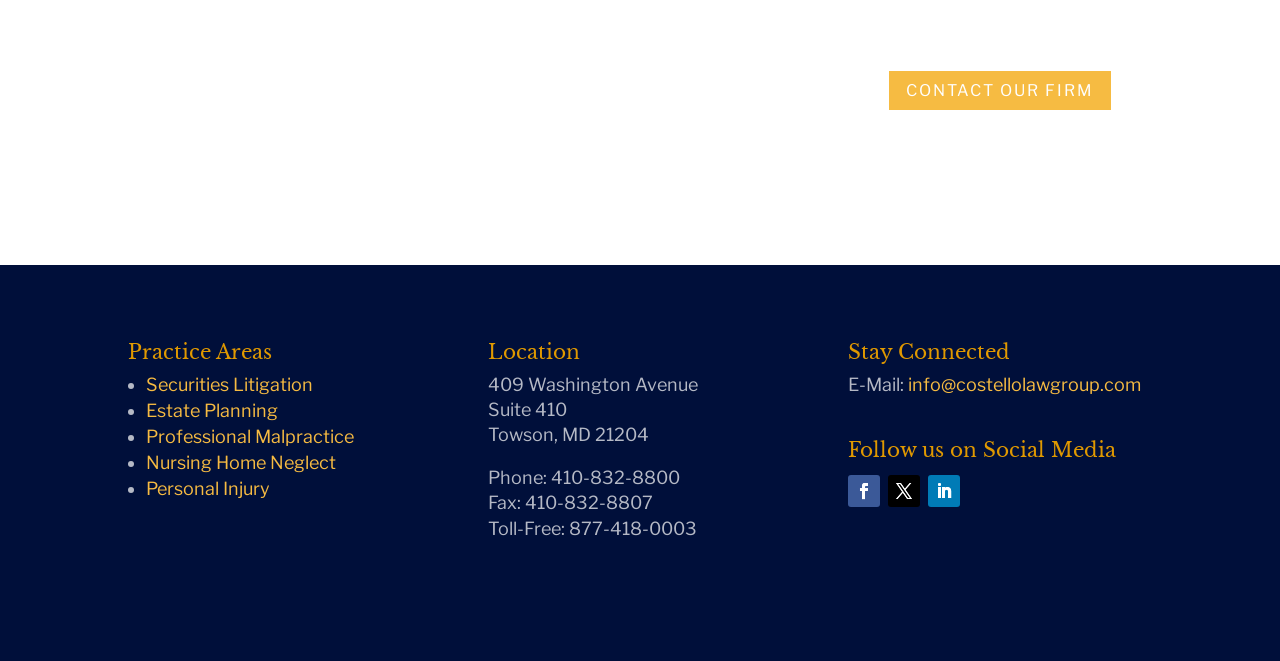Specify the bounding box coordinates for the region that must be clicked to perform the given instruction: "go to the next review".

None